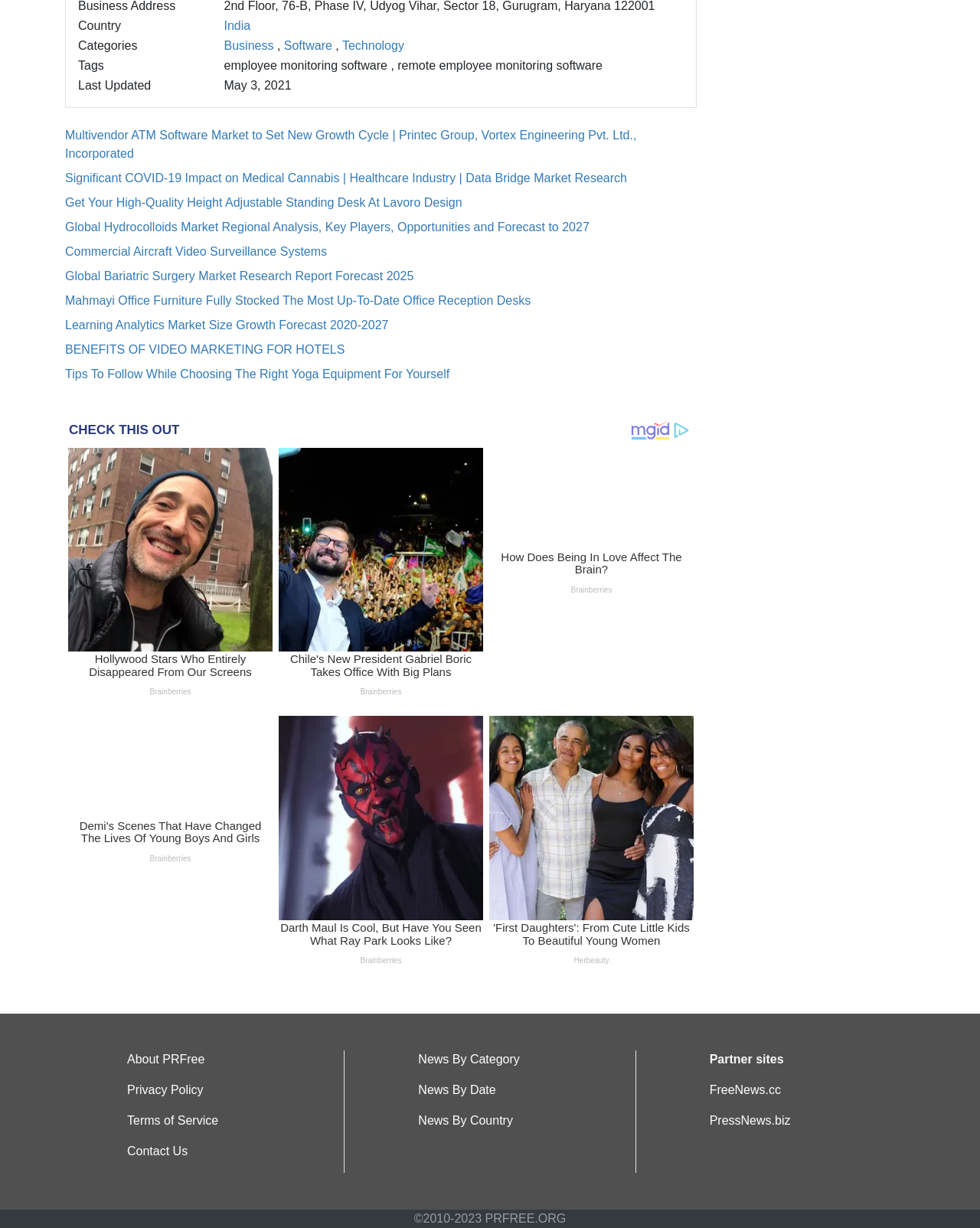Give a concise answer of one word or phrase to the question: 
What is the text of the first link in the list?

Multivendor ATM Software Market to Set New Growth Cycle